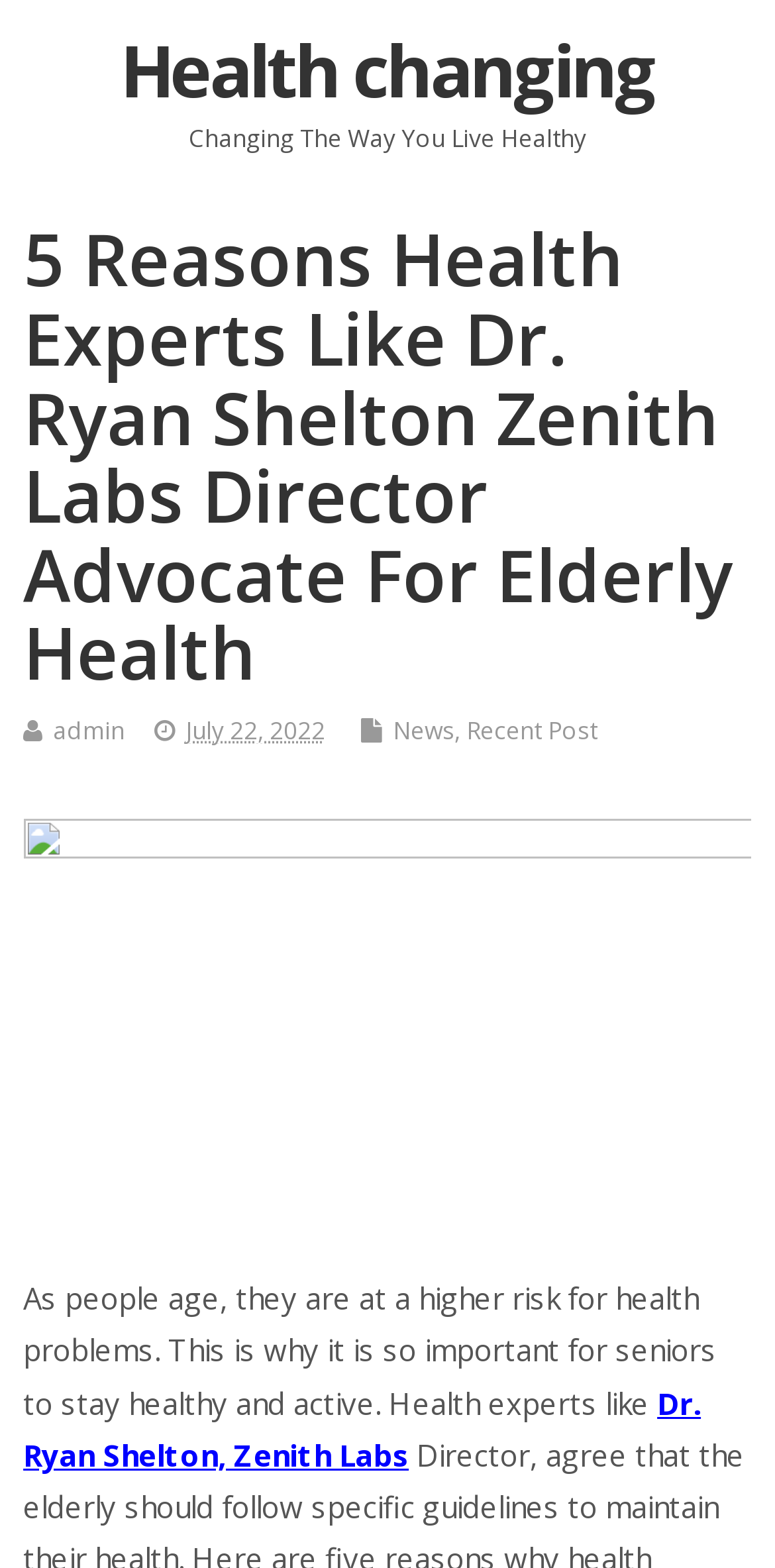Offer an in-depth caption of the entire webpage.

The webpage appears to be an article or blog post discussing the importance of health for seniors. At the top of the page, there is a link labeled "Health changing" and a static text "Changing The Way You Live Healthy". Below this, there is a heading that reads "5 Reasons Health Experts Like Dr. Ryan Shelton Zenith Labs Director Advocate For Elderly Health". 

To the right of the heading, there are three links: "admin", "News", and "Recent Post", separated by commas. Below the heading, there is a large image that spans almost the entire width of the page. 

Underneath the image, there is a block of text that summarizes the importance of health for seniors, stating that as people age, they are at a higher risk for health problems, and that it is crucial for them to stay healthy and active. This text is followed by a link to "Dr. Ryan Shelton, Zenith Labs", likely a health expert or organization mentioned in the article.